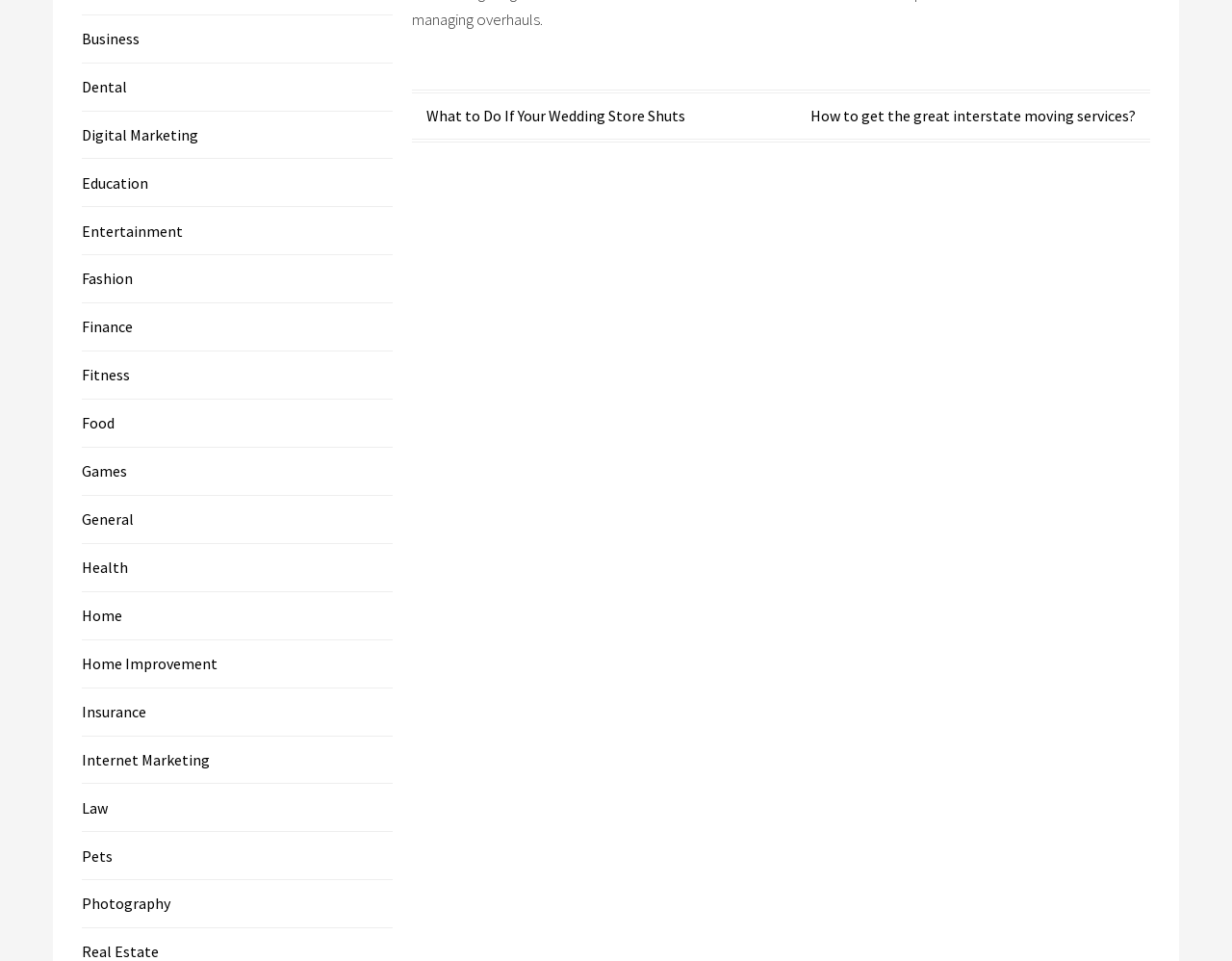Locate the bounding box coordinates of the clickable part needed for the task: "Read 'What to Do If Your Wedding Store Shuts' post".

[0.346, 0.111, 0.556, 0.131]